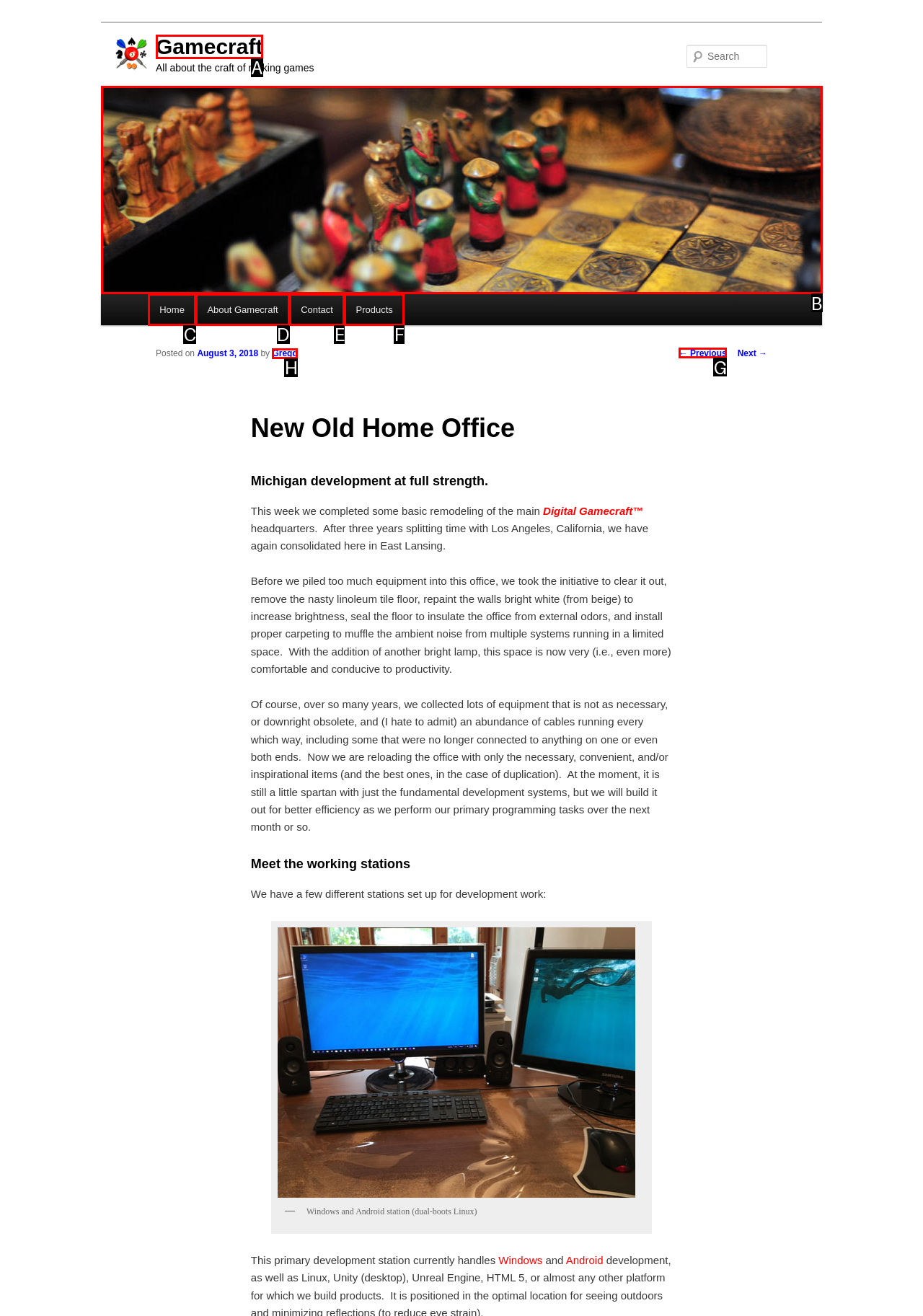Match the element description: parent_node: Gamecraft to the correct HTML element. Answer with the letter of the selected option.

B